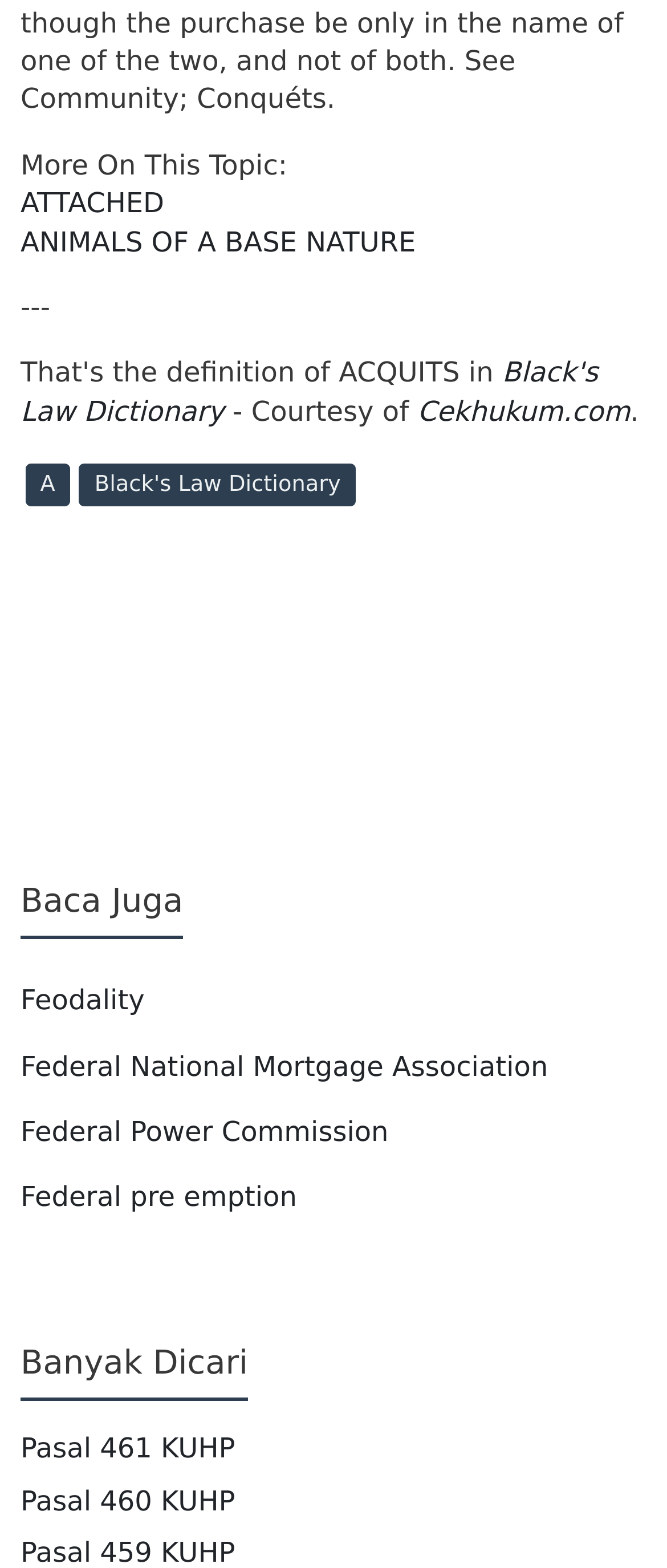What is the title of the second popular post?
Observe the image and answer the question with a one-word or short phrase response.

Pasal 460 KUHP